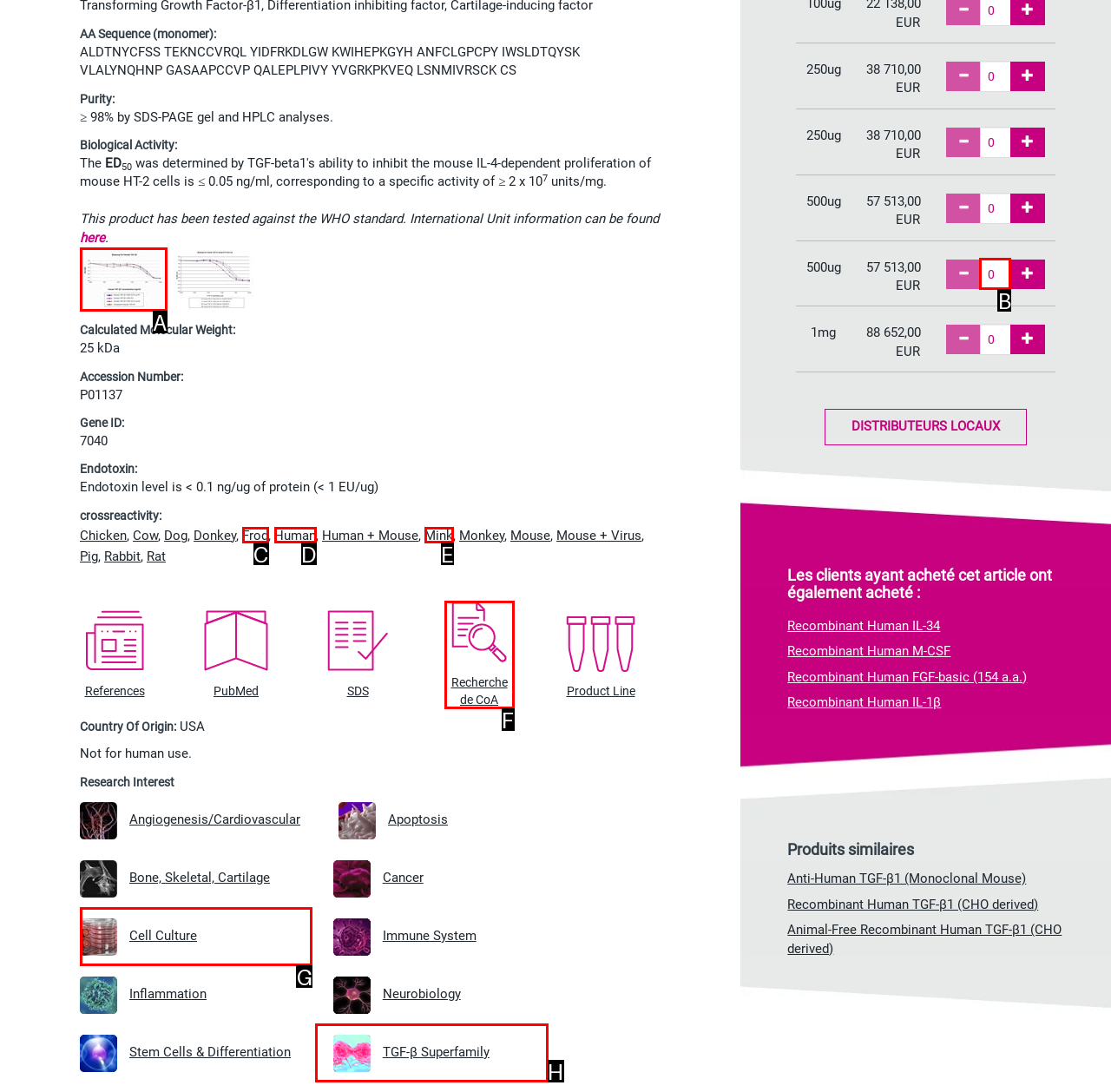Determine which option you need to click to execute the following task: View biological activity graph. Provide your answer as a single letter.

A